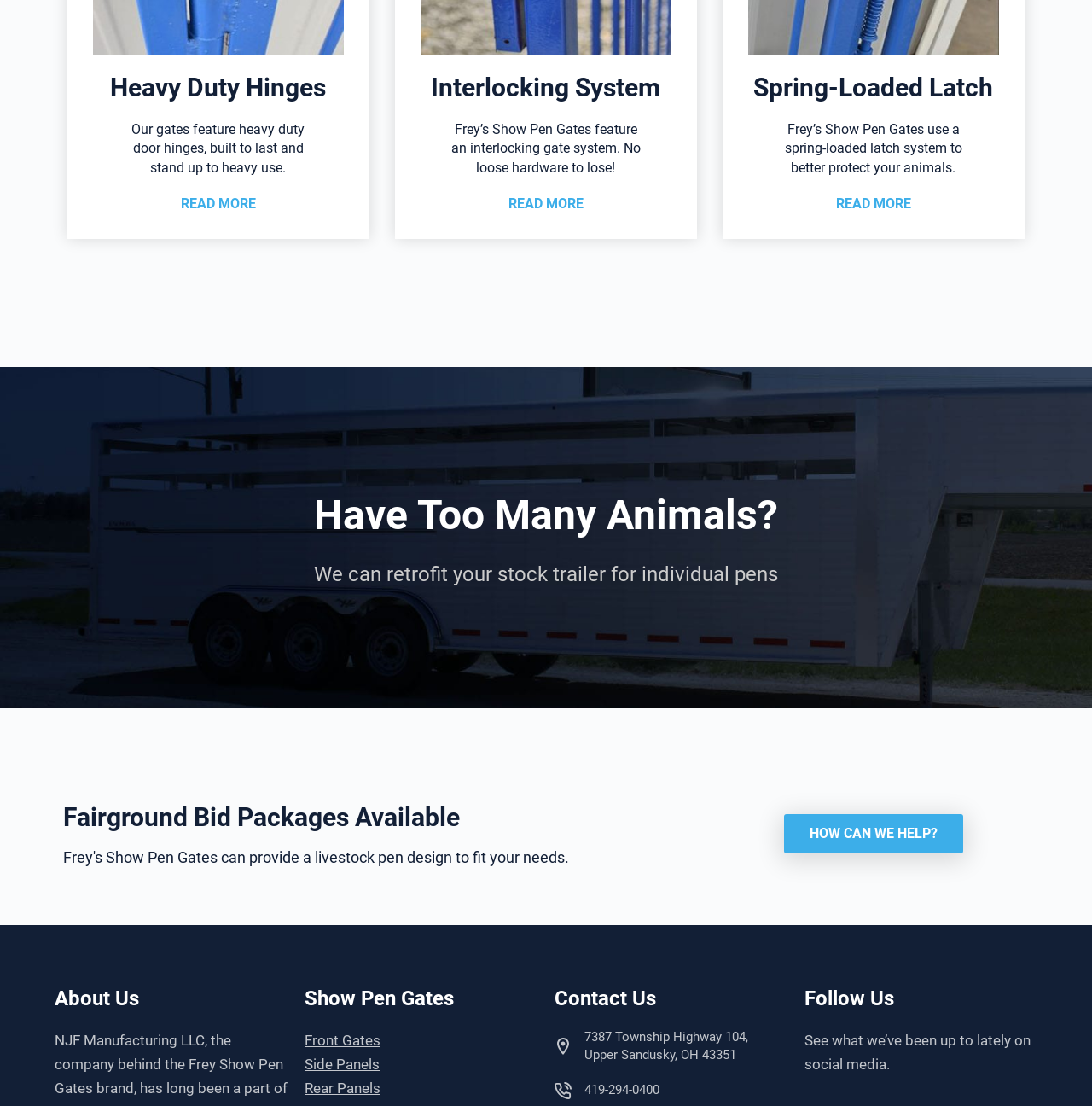Locate the bounding box coordinates of the area that needs to be clicked to fulfill the following instruction: "Read more about heavy duty hinges". The coordinates should be in the format of four float numbers between 0 and 1, namely [left, top, right, bottom].

[0.166, 0.177, 0.234, 0.191]